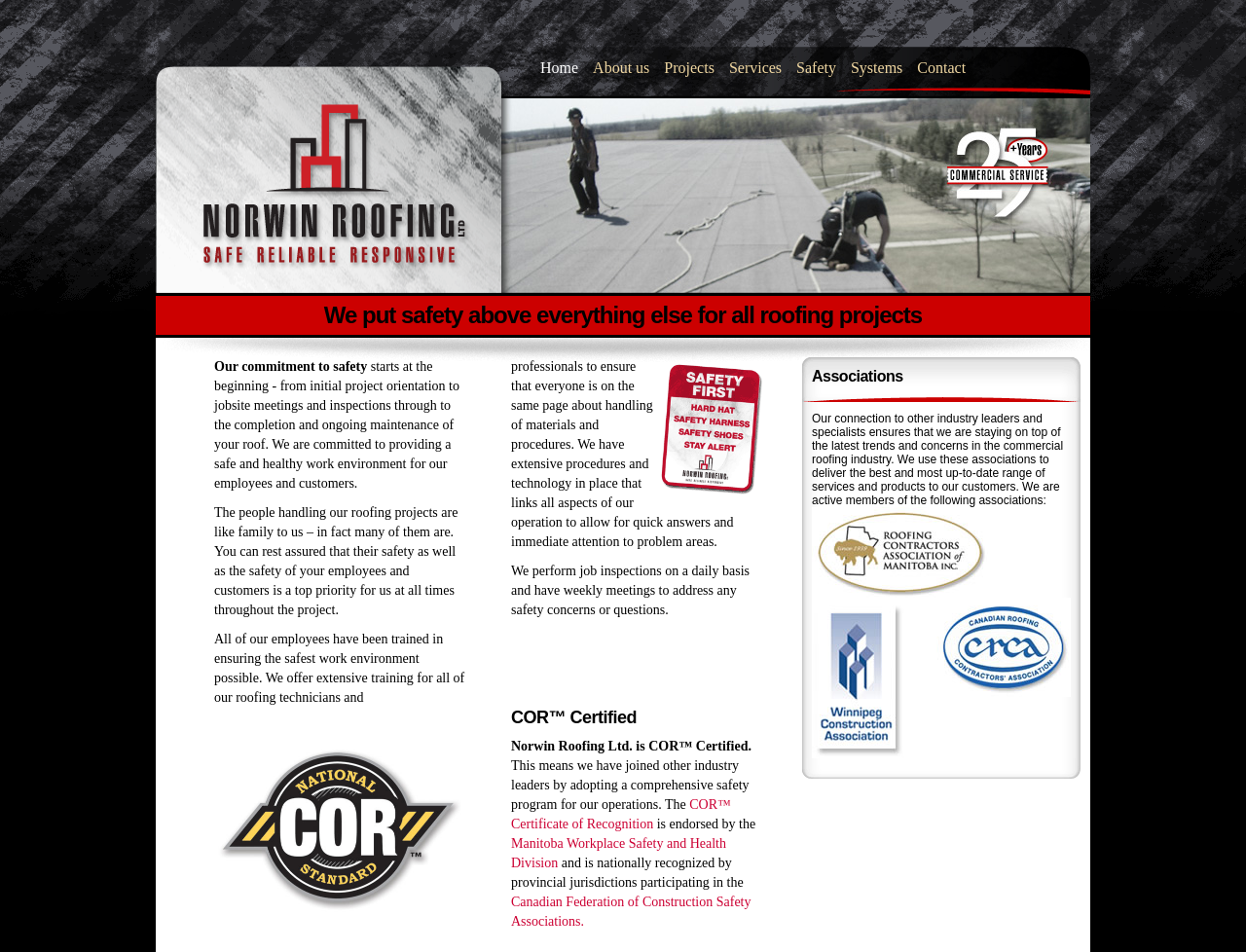Give a one-word or one-phrase response to the question: 
What associations is the company a member of?

Roofing Contractors Association of Manitoba, Canadian Roofing Contractors Association, and Winnipeg Construction Association